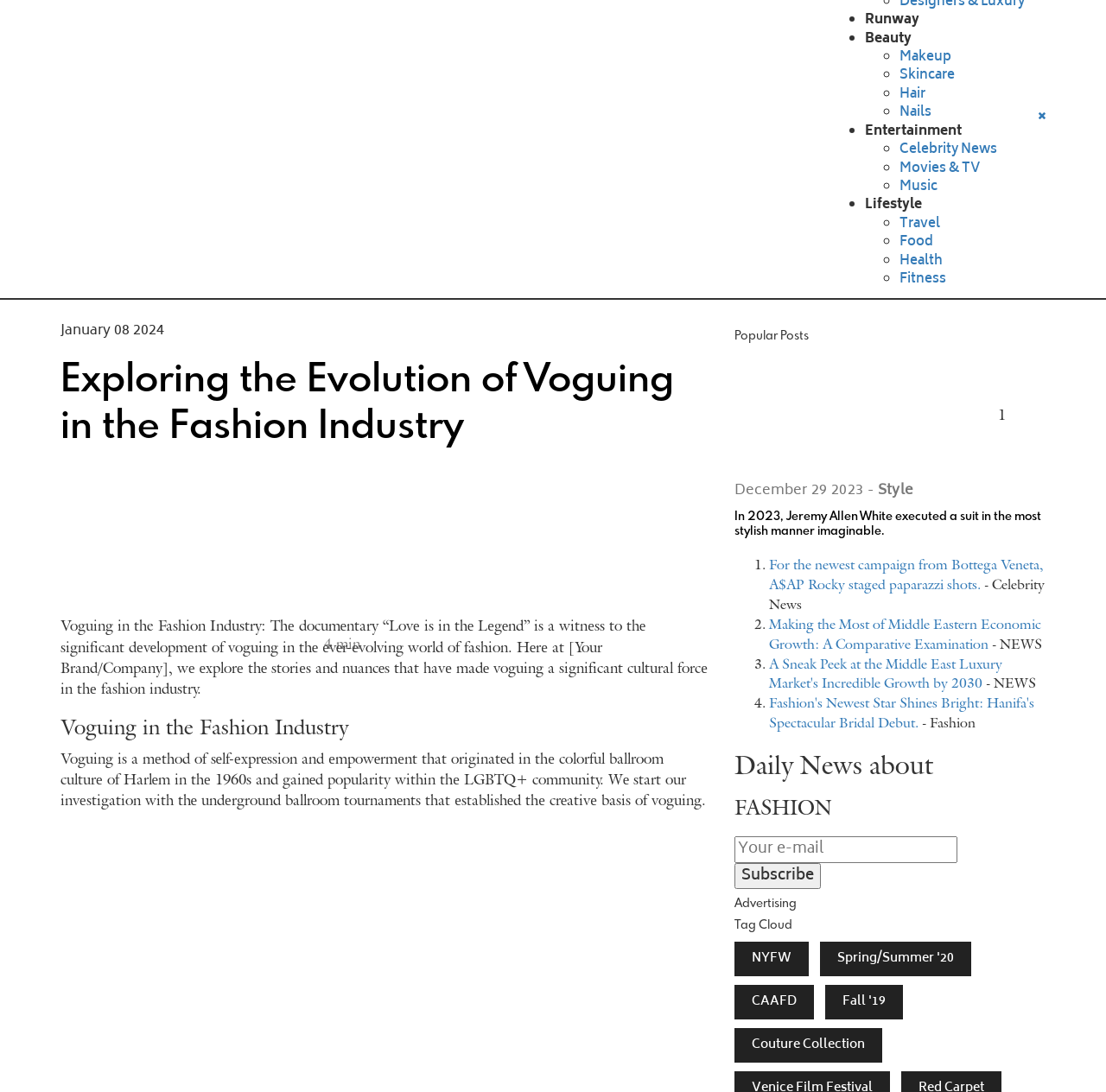Identify and provide the bounding box coordinates of the UI element described: "Spring/Summer '20". The coordinates should be formatted as [left, top, right, bottom], with each number being a float between 0 and 1.

[0.741, 0.862, 0.878, 0.894]